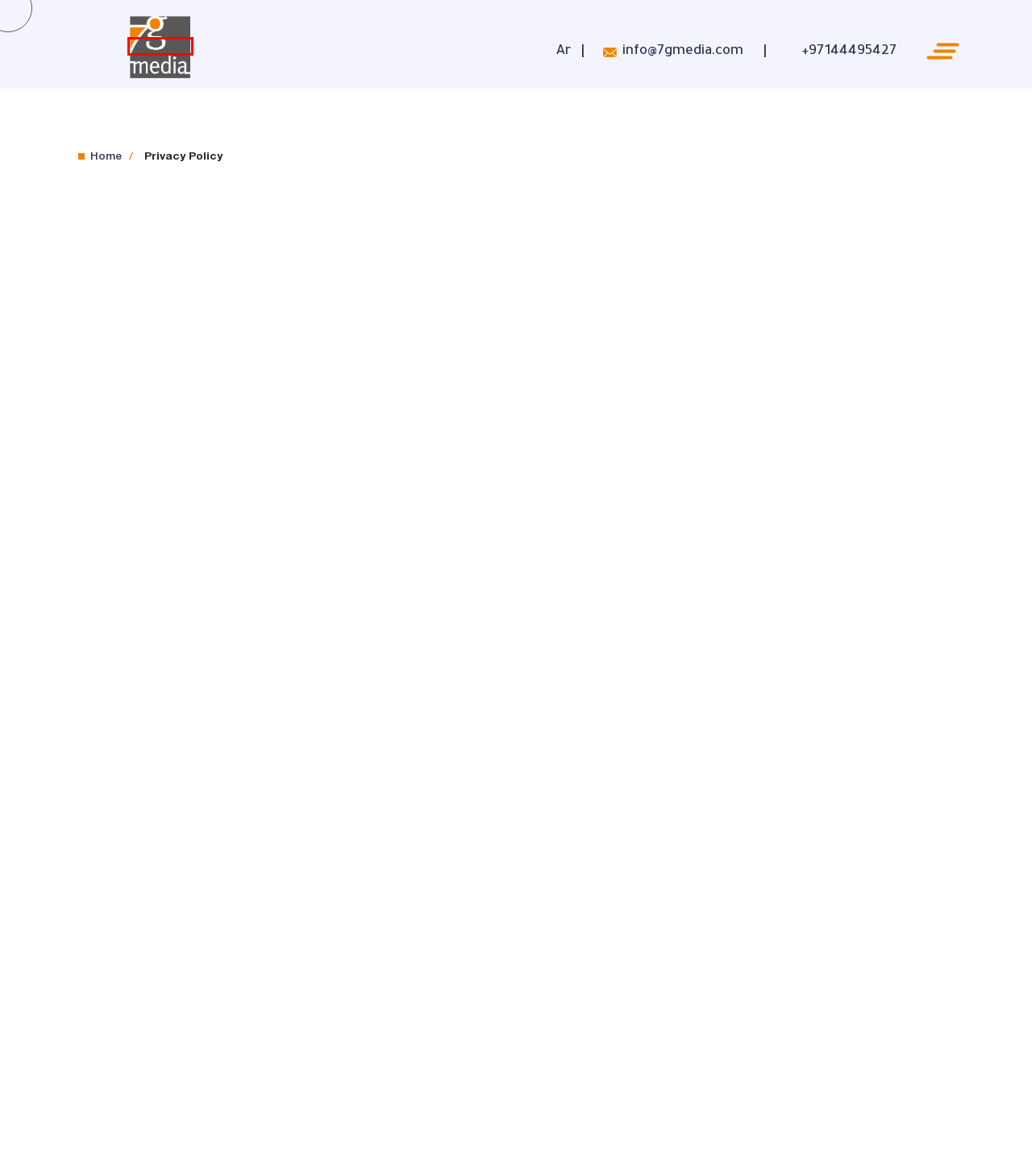You are presented with a screenshot of a webpage containing a red bounding box around a particular UI element. Select the best webpage description that matches the new webpage after clicking the element within the bounding box. Here are the candidates:
A. Explainer Video Services in Dubai - 7G Media UAE
B. Professional Website Development Services in Dubai, UAE
C. Professional Business Translation Services in Dubai, UAE - 7G Media
D. High Quality Ecommerce Web Development Services | 7G Media Dubai
E. سياسة الخصوصية - سفن جي ميديا
F. Responsive Email Newsletter Design, HTML & Marketing | 7G Media UAE
G. Creative & Effective Google Display Advertising Services in Dubai, UAE
H. Creative Digital Marketing Agency in Dubai, UAE - 7G Media

H